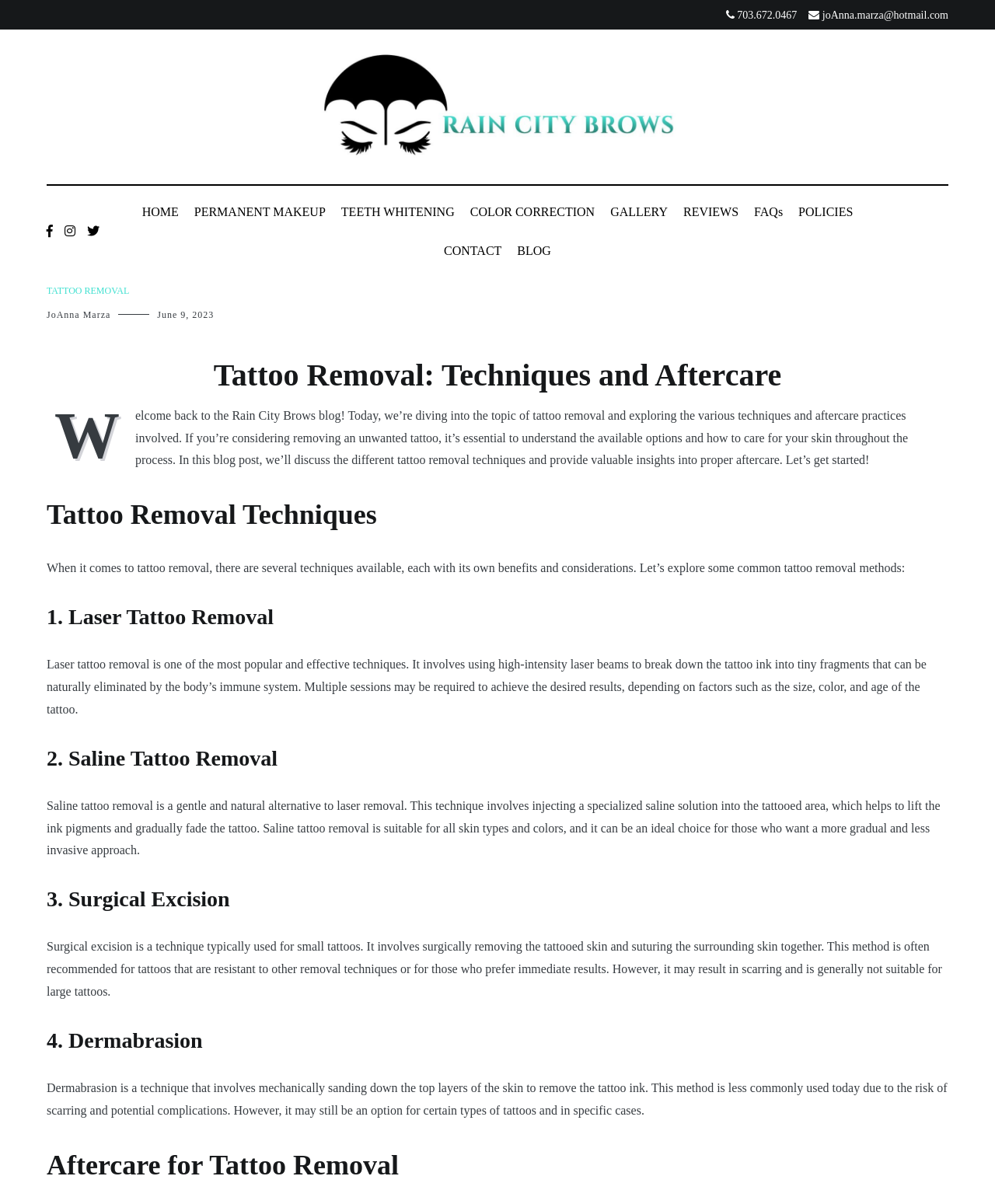Kindly determine the bounding box coordinates of the area that needs to be clicked to fulfill this instruction: "Click the HOME link".

[0.143, 0.161, 0.18, 0.193]